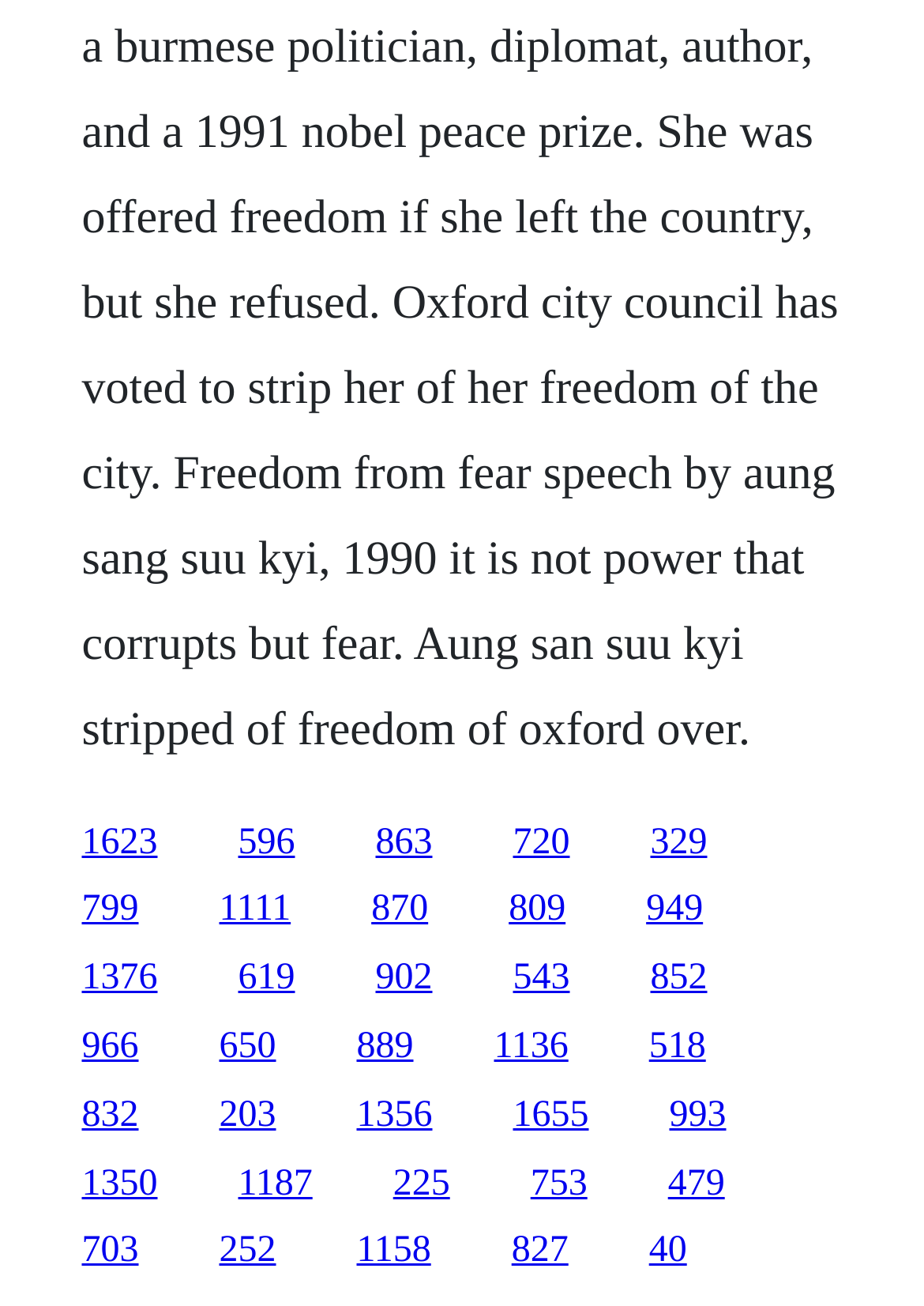Please answer the following question using a single word or phrase: 
How many links are in the middle third of the webpage?

34